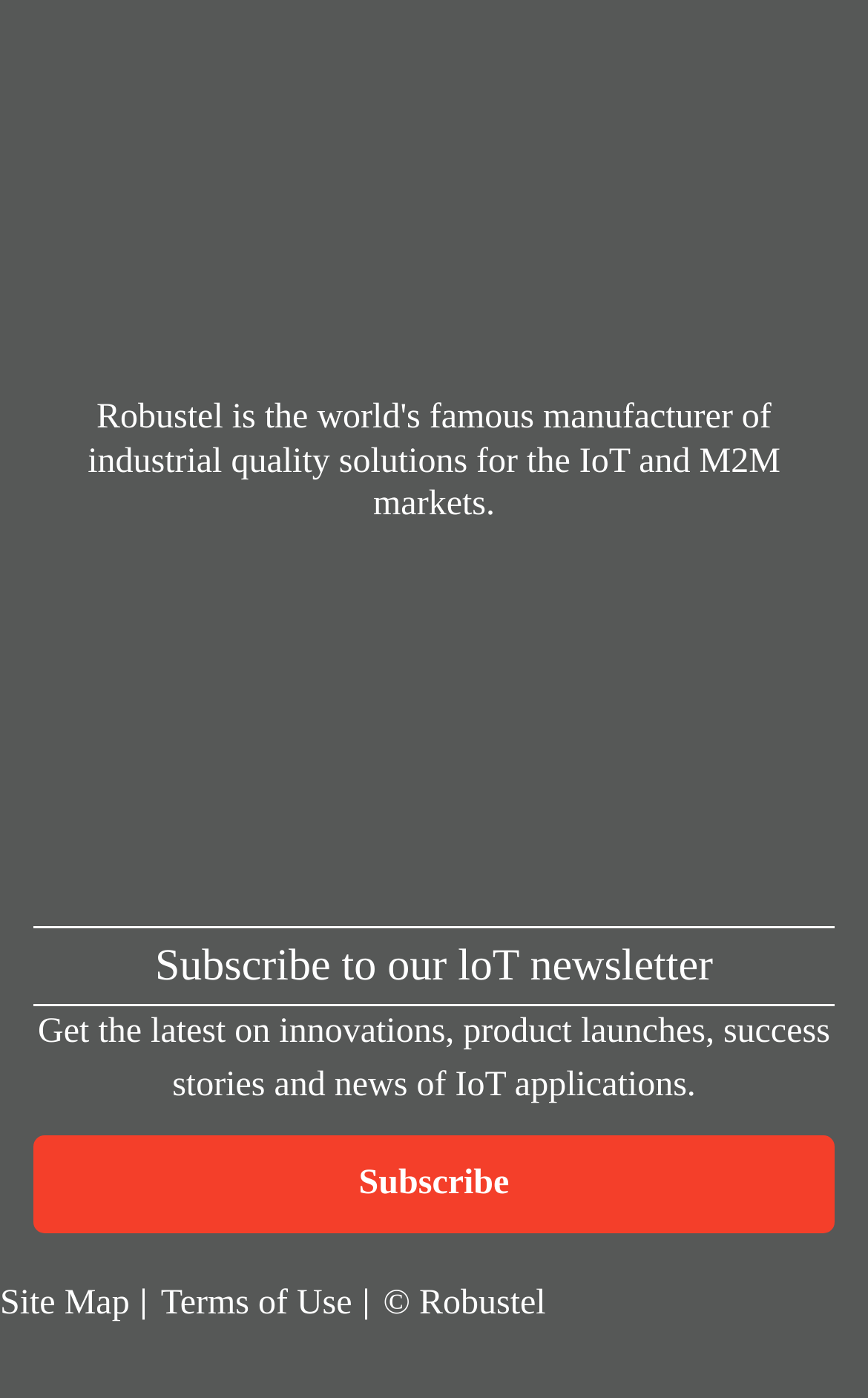What is the copyright information of the website?
Please give a detailed and elaborate explanation in response to the question.

The copyright information of the website is located at the bottom of the webpage and is stated as '© Robustel', indicating that the website is owned and copyrighted by Robustel.